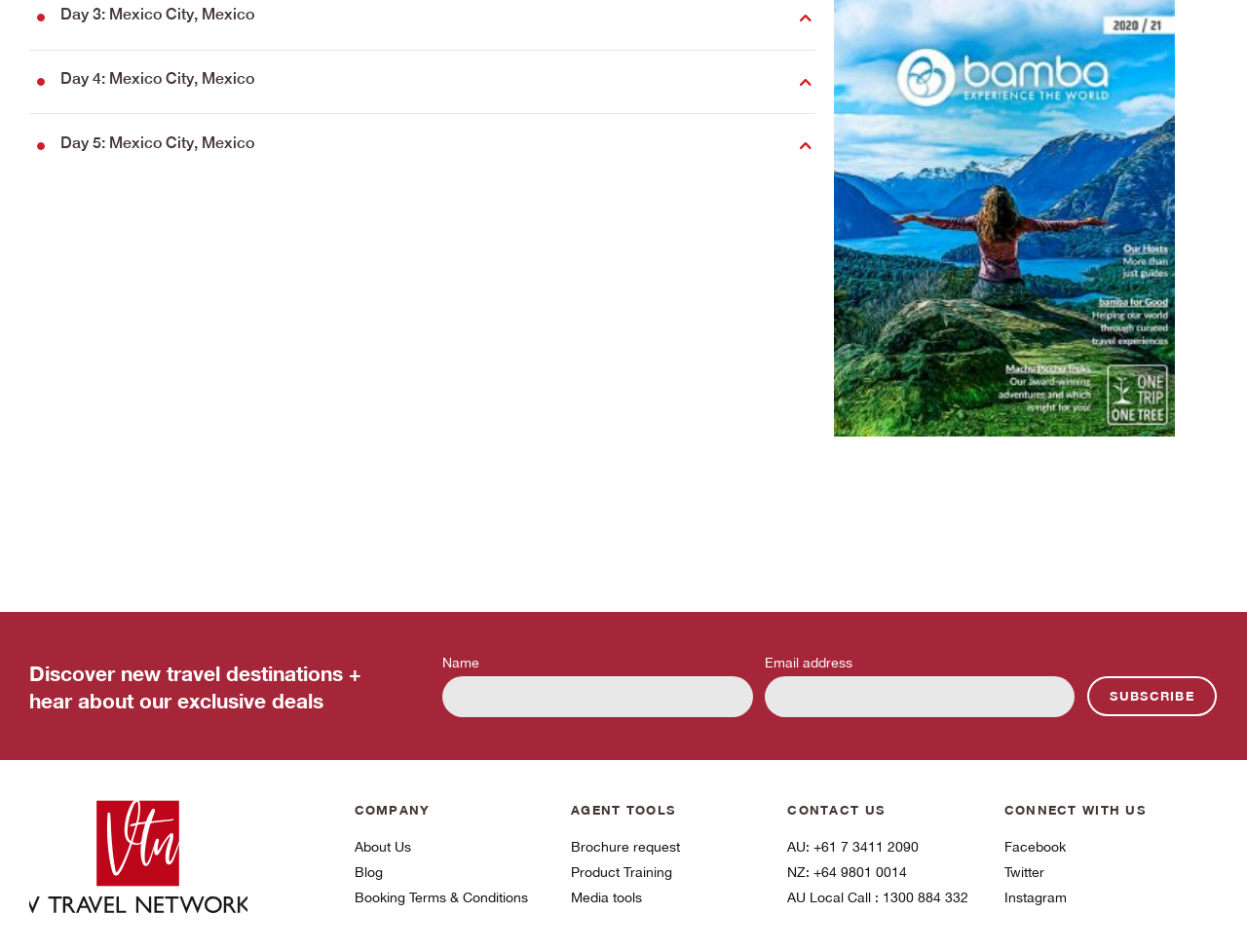Please reply to the following question with a single word or a short phrase:
How many links are there in the footer under the 'COMPANY' heading?

3